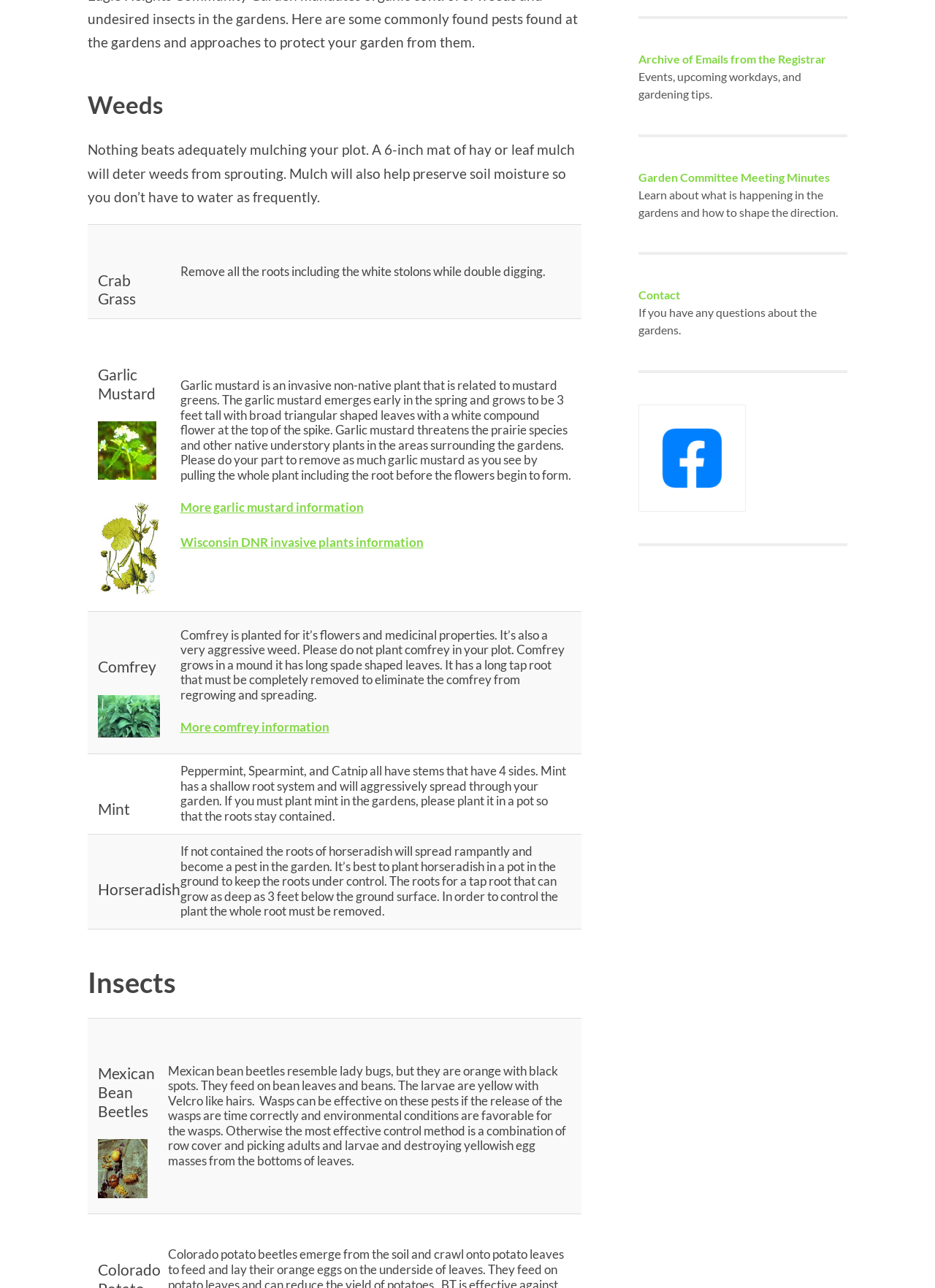Given the element description "Wisconsin DNR invasive plants information", identify the bounding box of the corresponding UI element.

[0.193, 0.415, 0.453, 0.427]